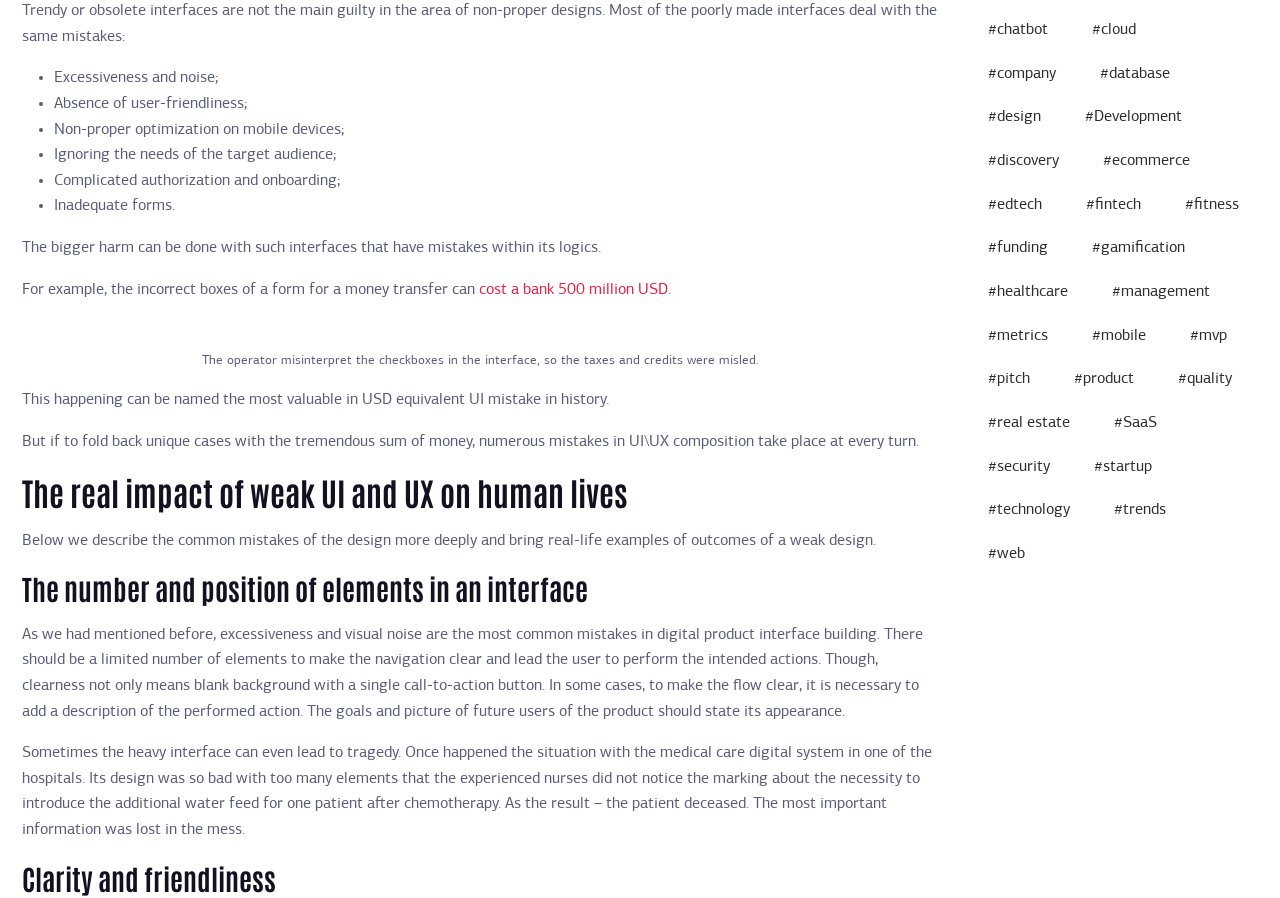Predict the bounding box coordinates of the area that should be clicked to accomplish the following instruction: "Learn about the importance of clarity and friendliness in UI". The bounding box coordinates should consist of four float numbers between 0 and 1, i.e., [left, top, right, bottom].

[0.017, 0.957, 0.733, 0.998]